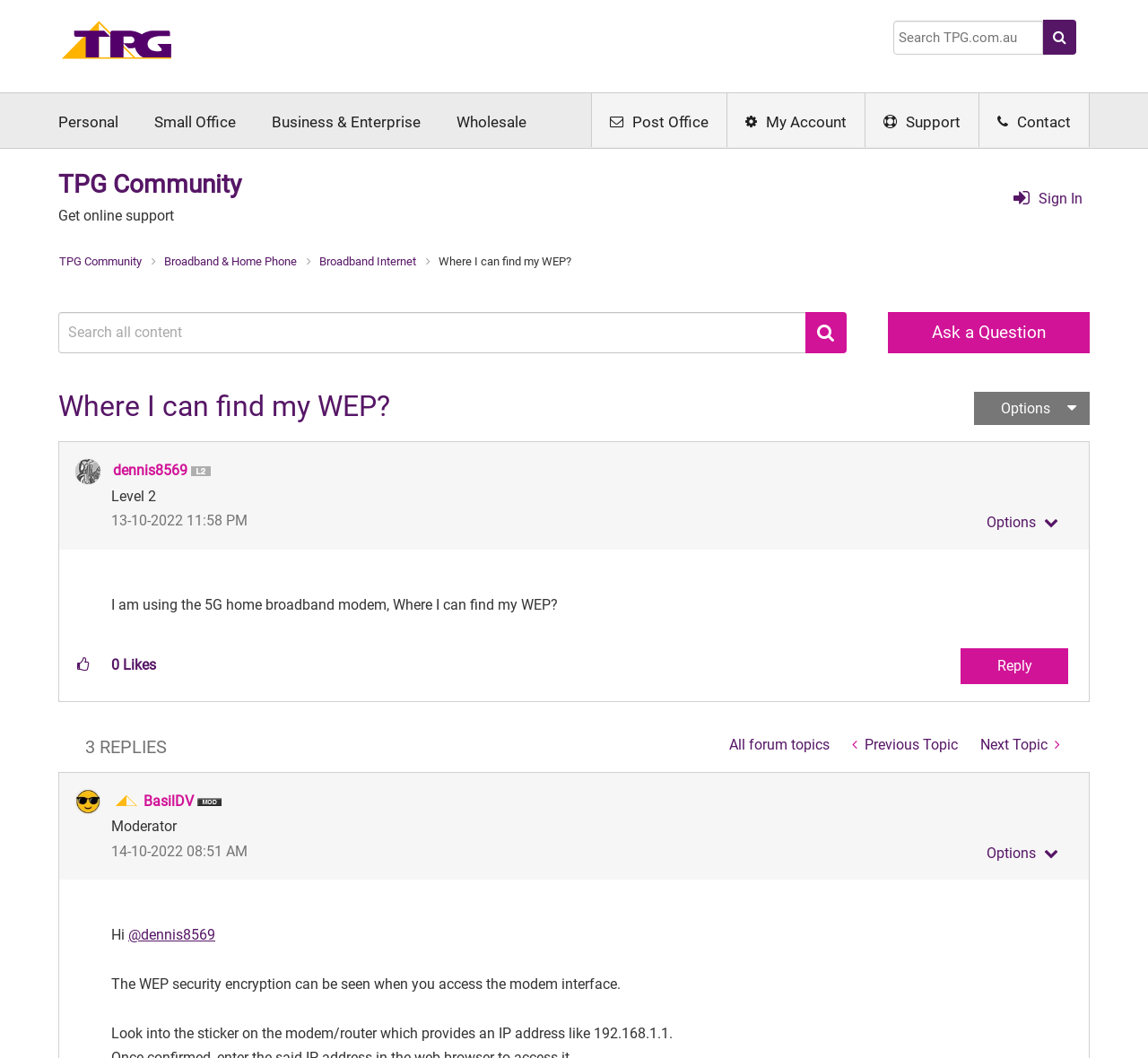Given the description of a UI element: "Broadband & Home Phone", identify the bounding box coordinates of the matching element in the webpage screenshot.

[0.141, 0.24, 0.261, 0.253]